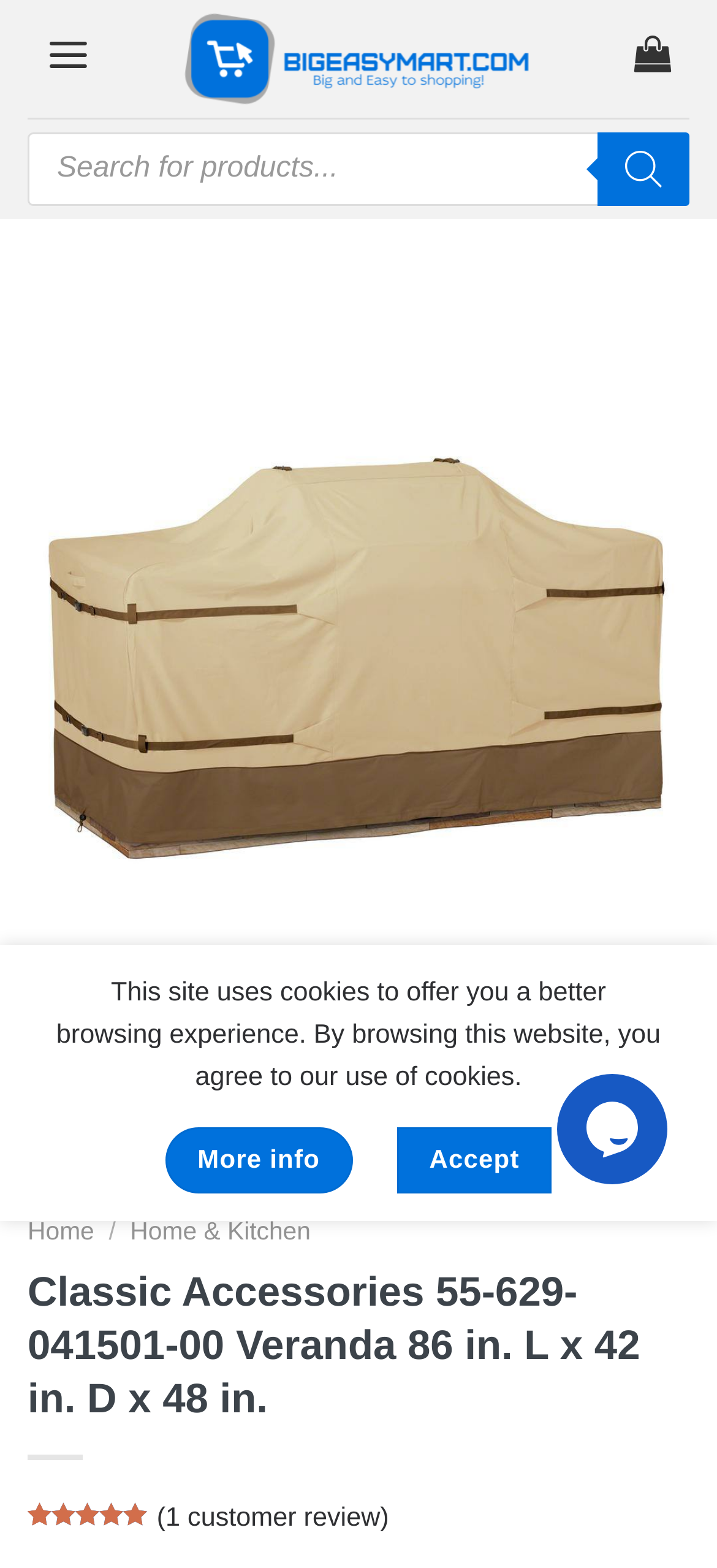Pinpoint the bounding box coordinates of the clickable area needed to execute the instruction: "Click on the menu". The coordinates should be specified as four float numbers between 0 and 1, i.e., [left, top, right, bottom].

[0.038, 0.018, 0.152, 0.052]